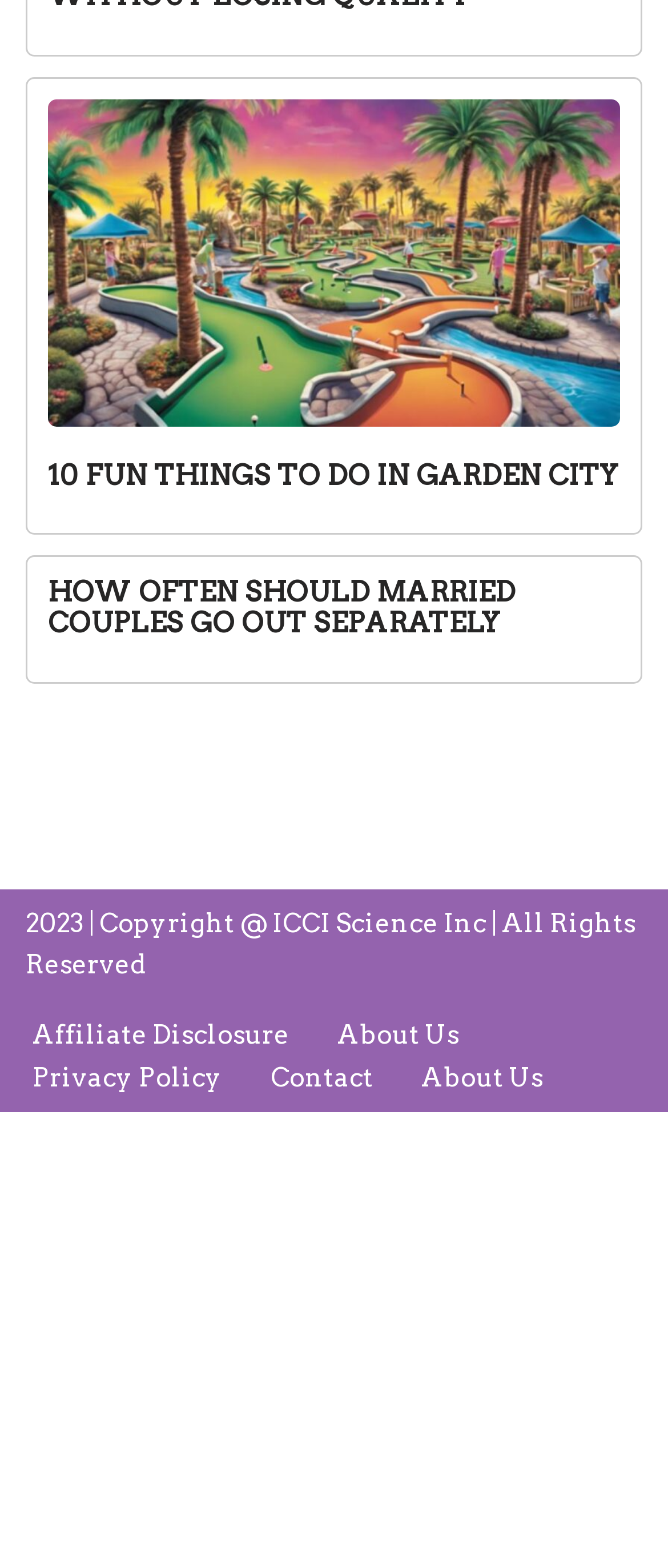How many links are in the footer navigation?
Give a one-word or short phrase answer based on the image.

5